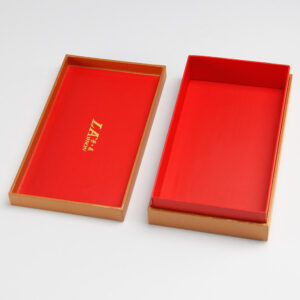Use a single word or phrase to answer the following:
What is the purpose of this packaging?

For high-end products